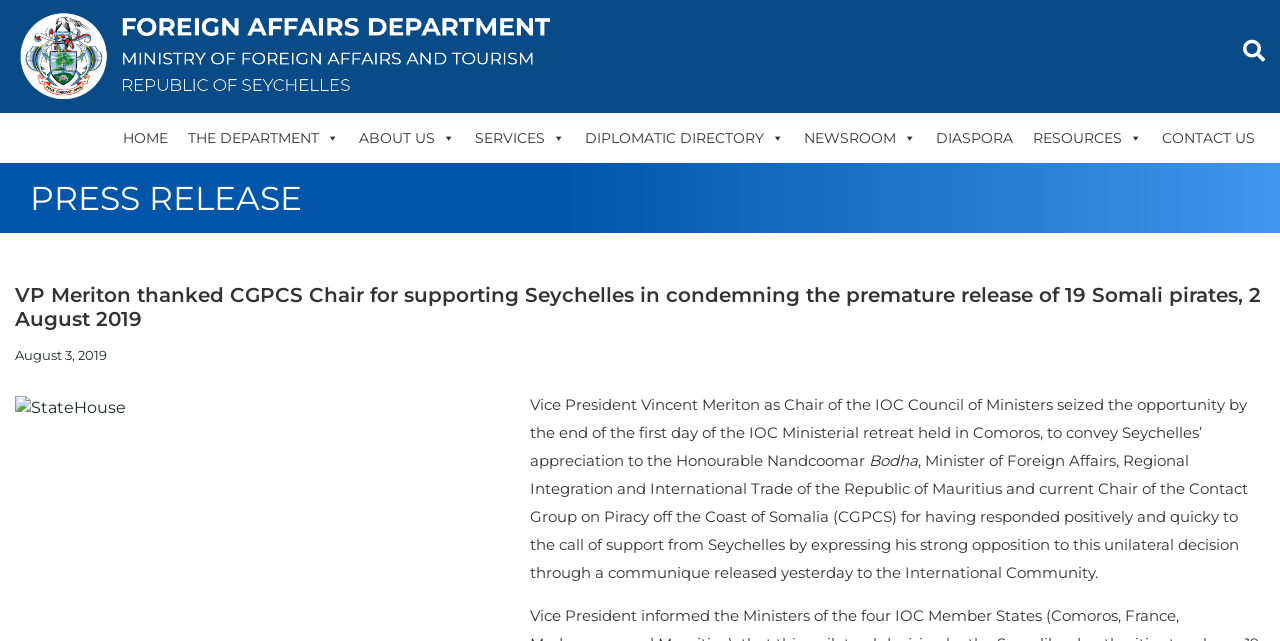Please locate the bounding box coordinates of the region I need to click to follow this instruction: "click the NEWSROOM link".

[0.62, 0.177, 0.723, 0.255]